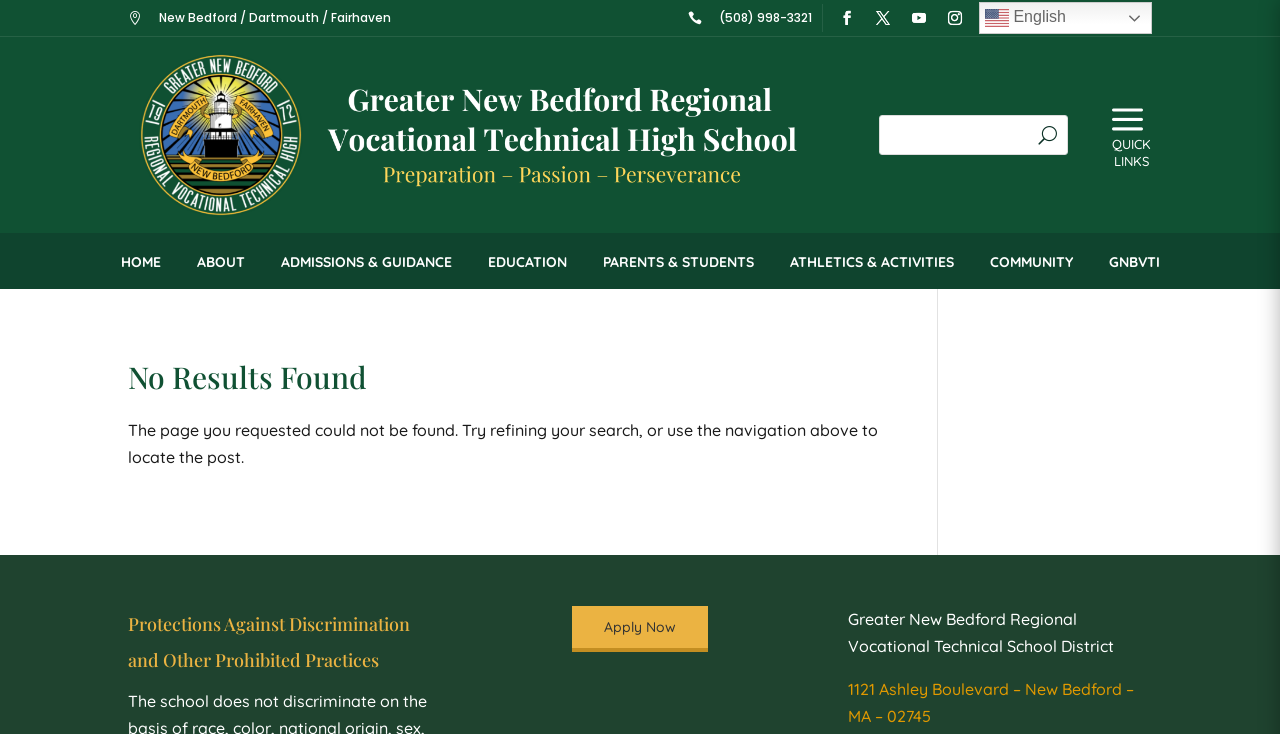Point out the bounding box coordinates of the section to click in order to follow this instruction: "Apply Now".

[0.447, 0.825, 0.553, 0.888]